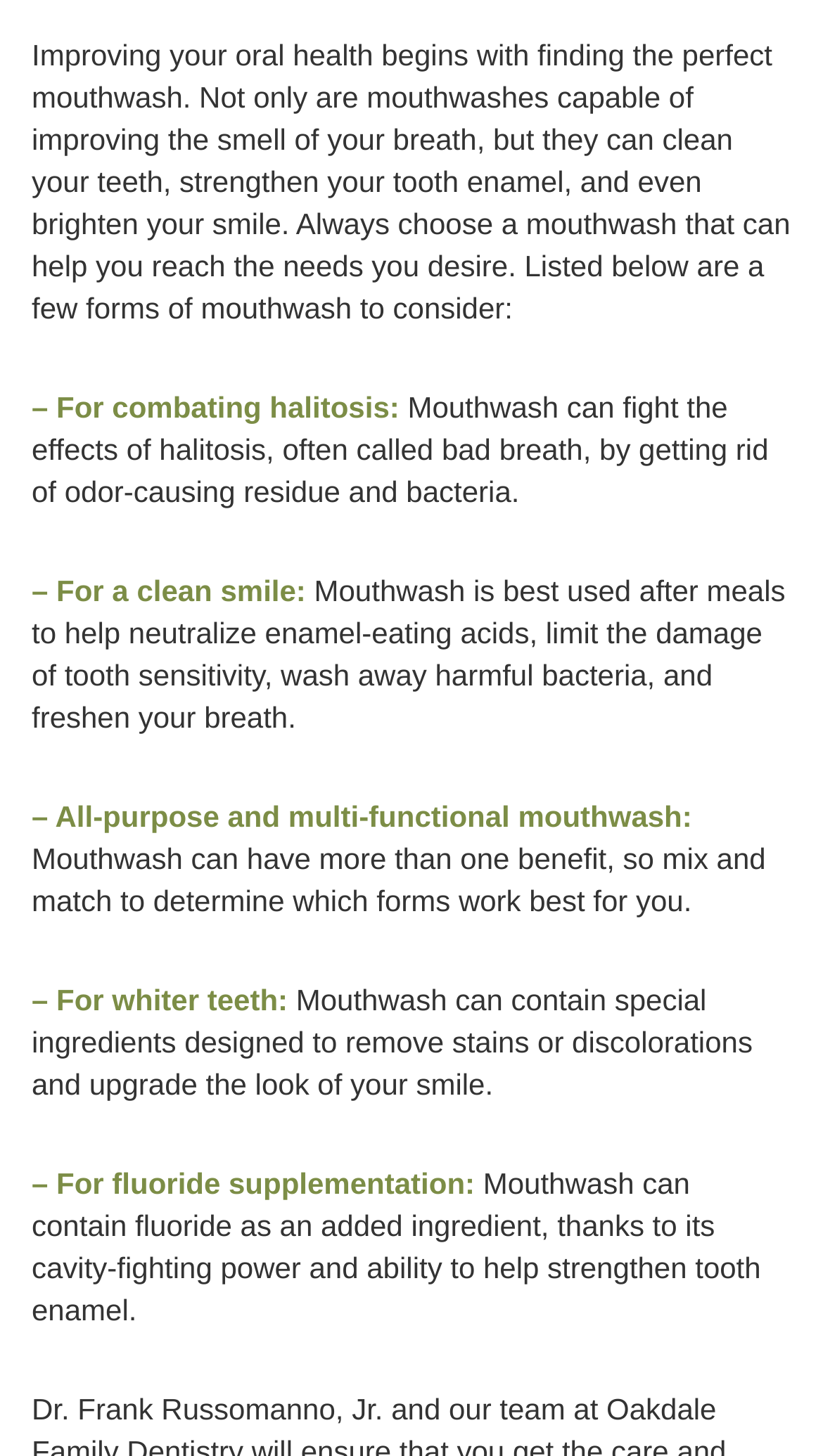Ascertain the bounding box coordinates for the UI element detailed here: "Request Appointment". The coordinates should be provided as [left, top, right, bottom] with each value being a float between 0 and 1.

[0.036, 0.435, 0.964, 0.498]